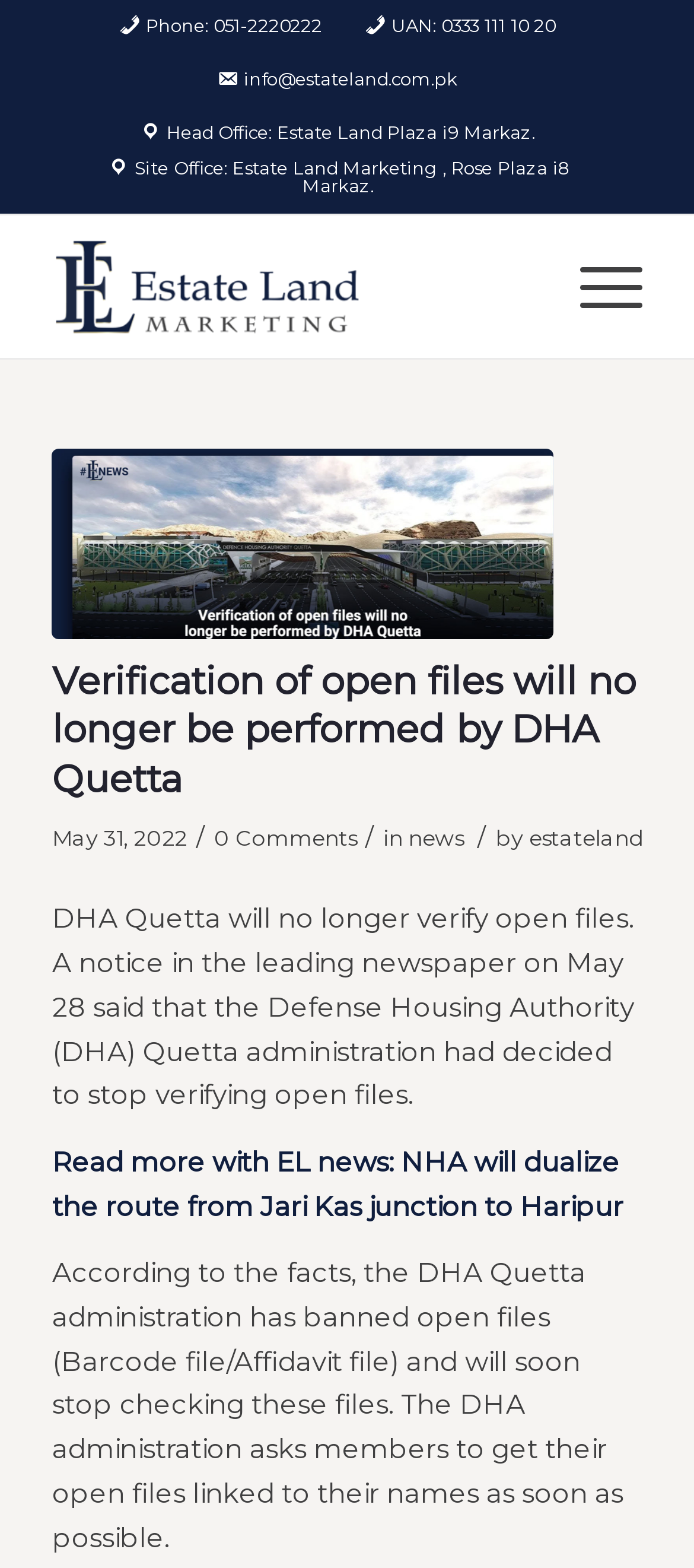Provide the bounding box for the UI element matching this description: "alt="Estate Land Marketing"".

[0.075, 0.137, 0.755, 0.228]